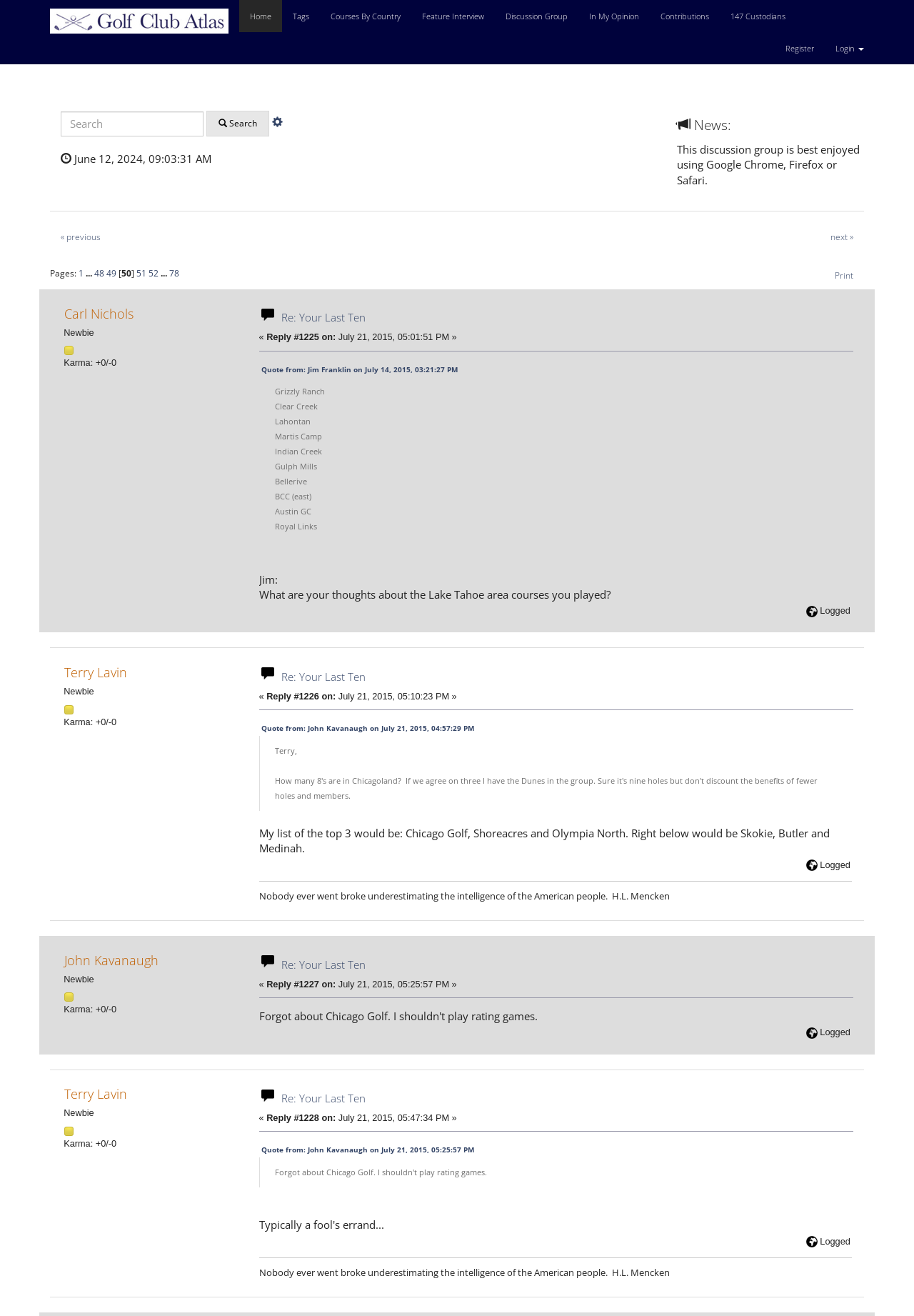Given the description "Re: Your Last Ten", determine the bounding box of the corresponding UI element.

[0.308, 0.829, 0.4, 0.84]